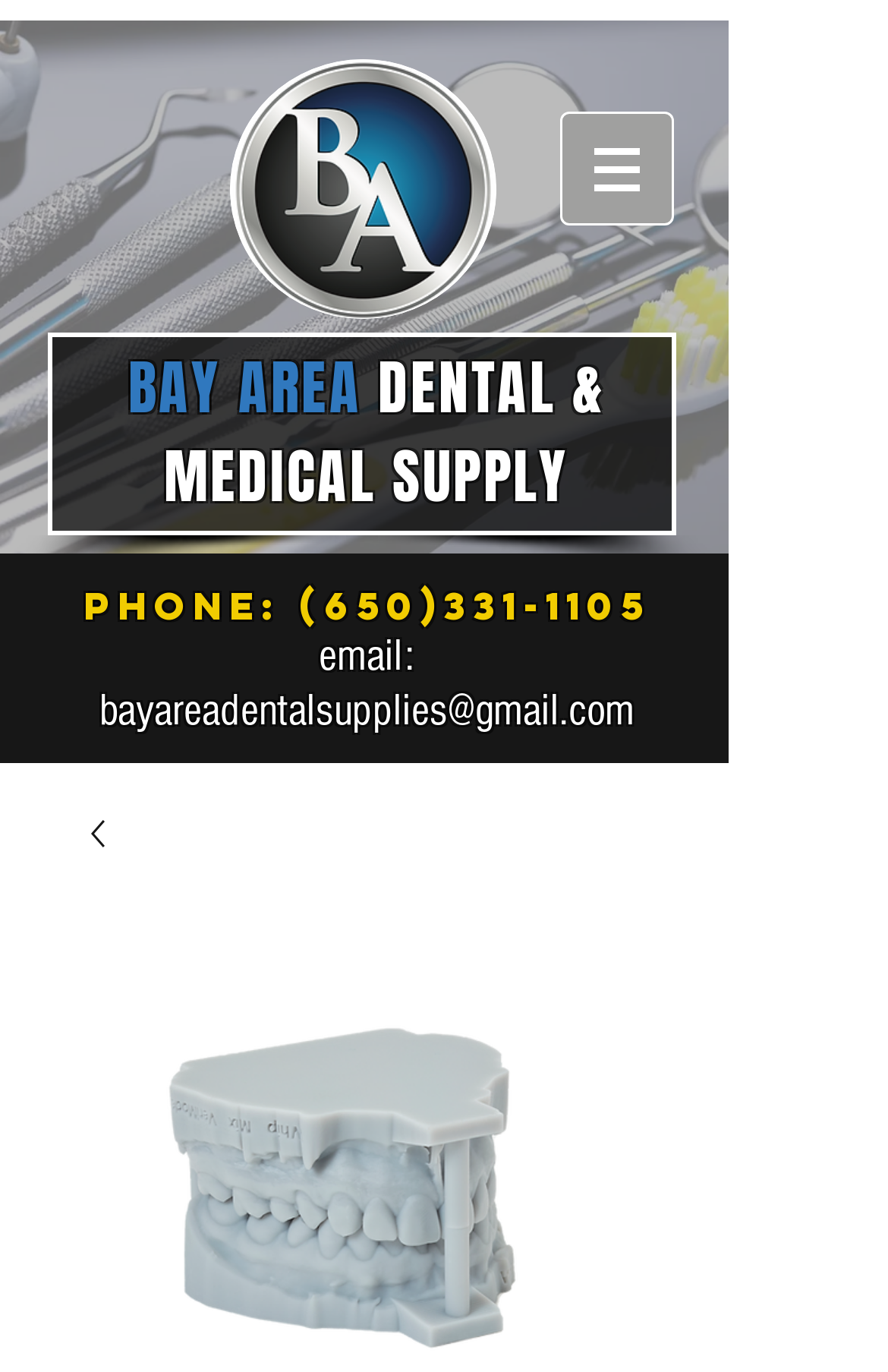Given the webpage screenshot and the description, determine the bounding box coordinates (top-left x, top-left y, bottom-right x, bottom-right y) that define the location of the UI element matching this description: GeneratePress

None